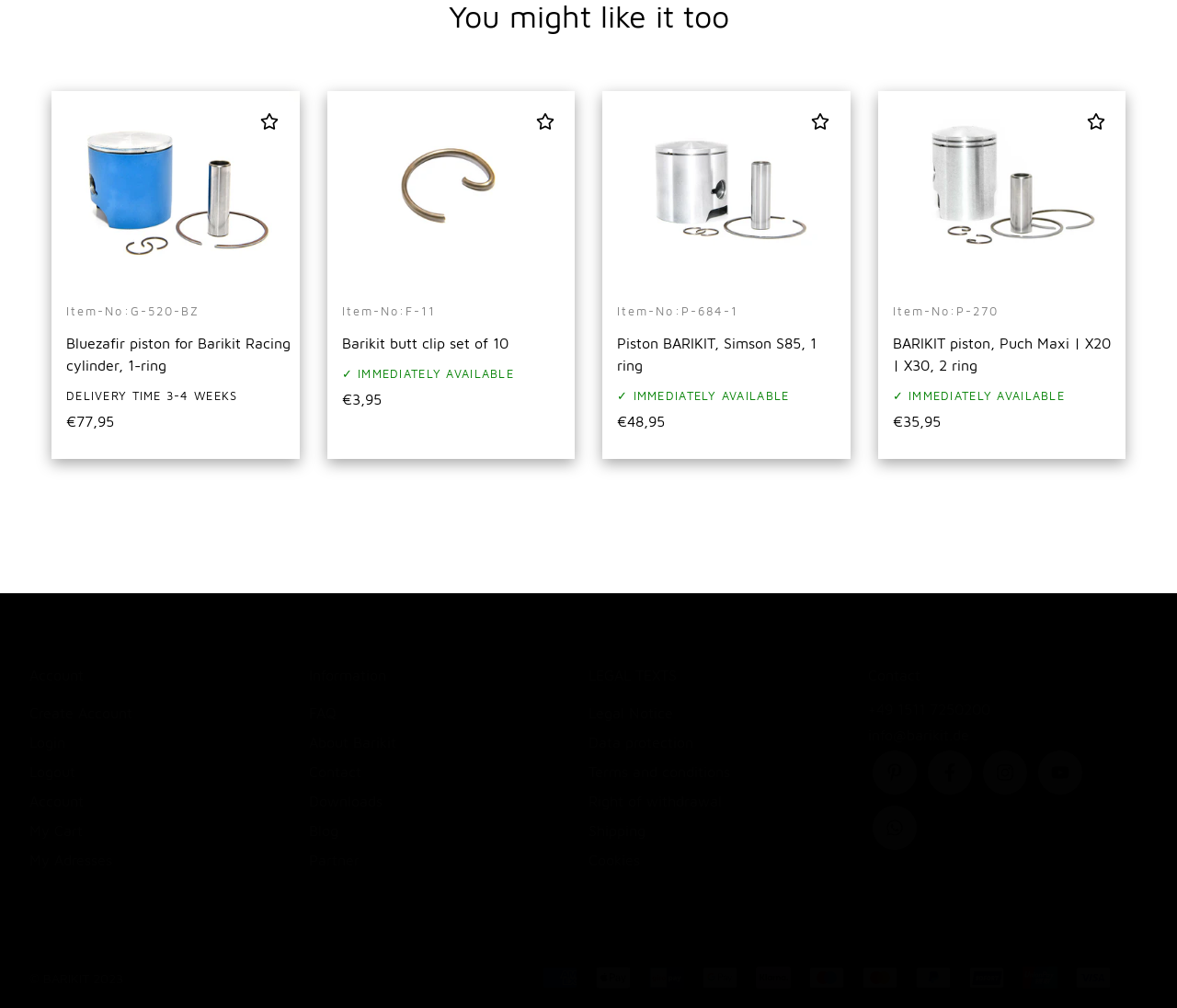Identify the bounding box coordinates of the clickable section necessary to follow the following instruction: "View the 'Bluezafir piston for Barikit Racing cylinder, 1-ring' product details". The coordinates should be presented as four float numbers from 0 to 1, i.e., [left, top, right, bottom].

[0.056, 0.33, 0.248, 0.373]